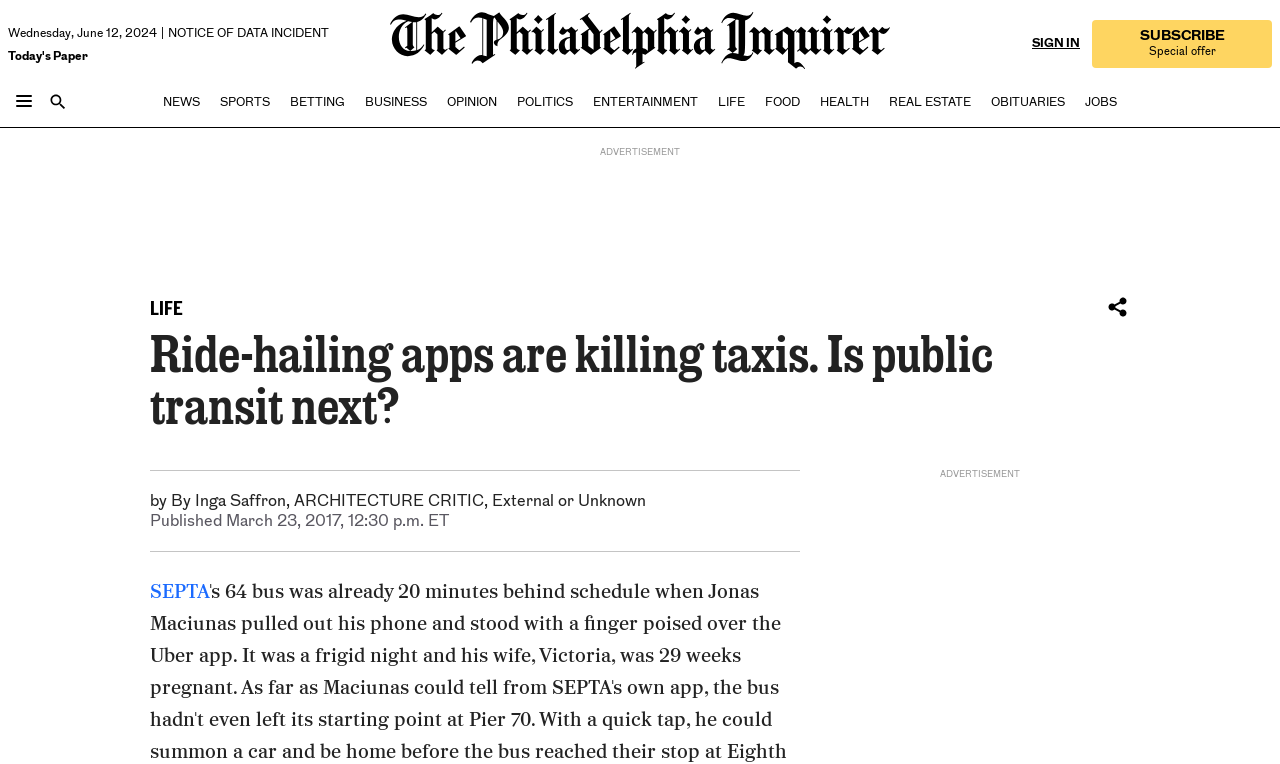Please study the image and answer the question comprehensively:
What is the purpose of the button with a share icon?

I found the purpose of the button with a share icon by looking at the button's description. The button is located below the article's main heading, and its purpose is to share the story.